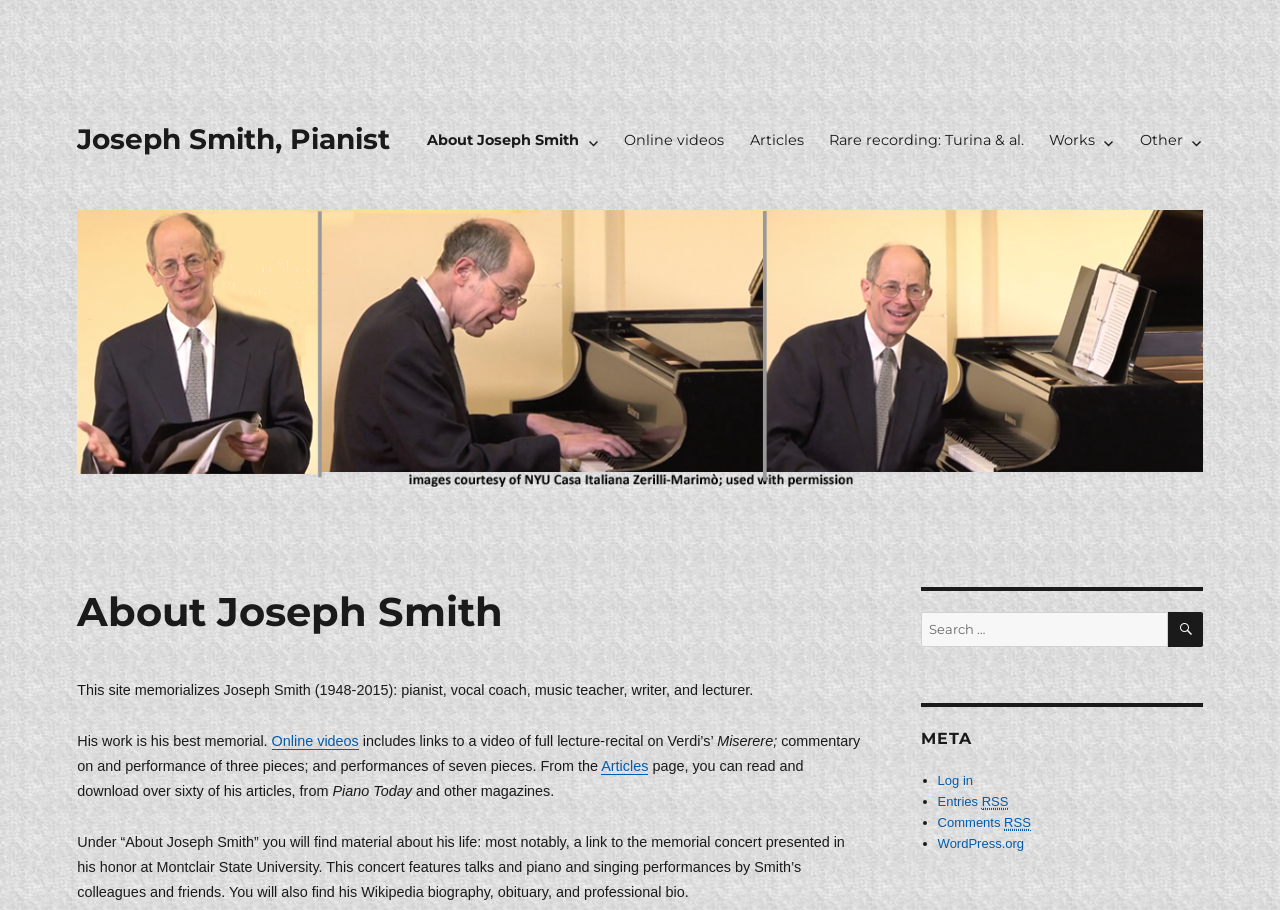What is the profession of Joseph Smith?
Refer to the image and provide a concise answer in one word or phrase.

Pianist, vocal coach, music teacher, writer, and lecturer